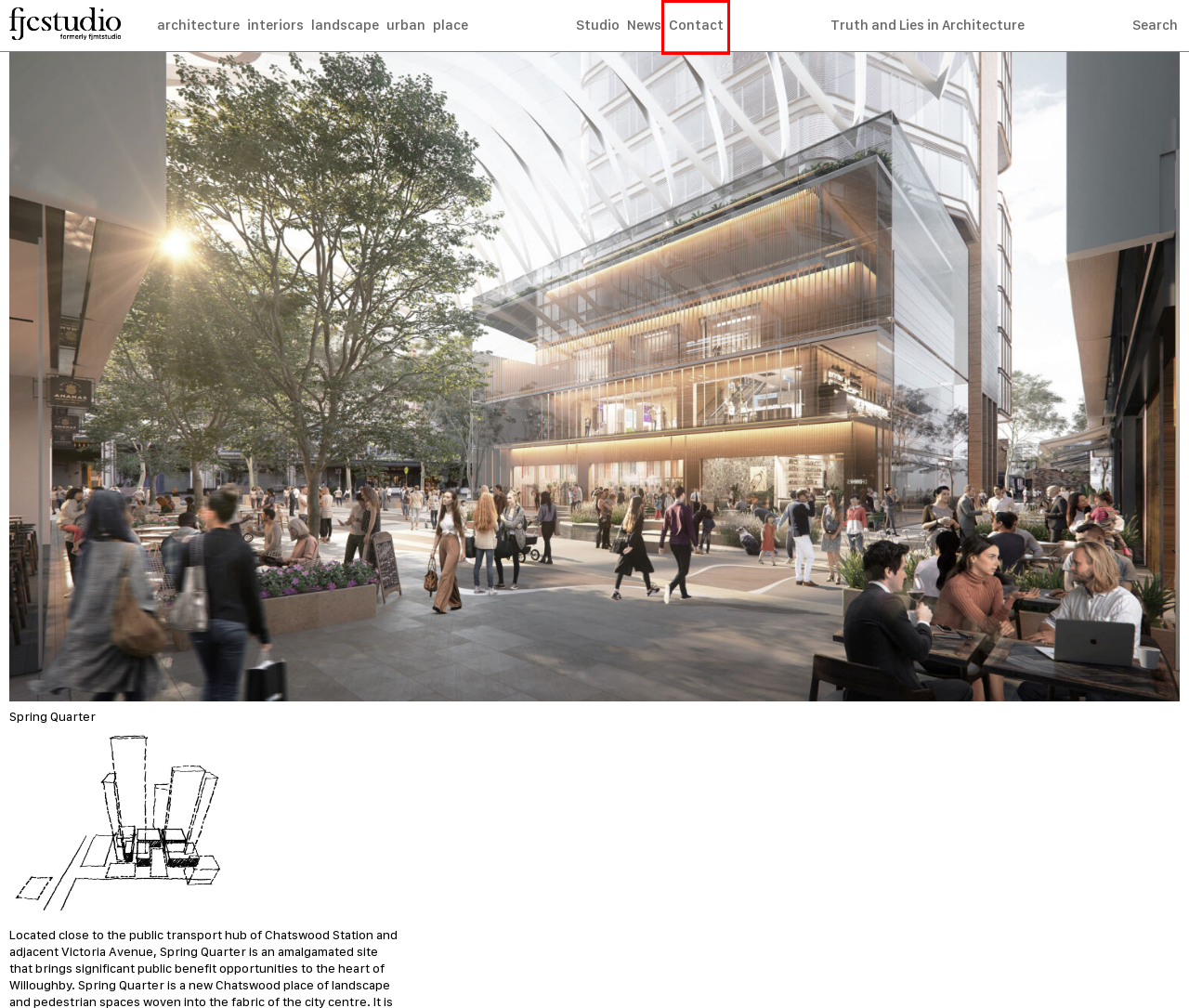You are given a screenshot depicting a webpage with a red bounding box around a UI element. Select the description that best corresponds to the new webpage after clicking the selected element. Here are the choices:
A. News - fjcstudio
B. place - fjcstudio
C. urban - fjcstudio
D. interiors - fjcstudio
E. fjcstudio - fjcstudio
F. architecture - fjcstudio
G. Contact - fjcstudio
H. Truth and Lies in Architecture - fjcstudio

G